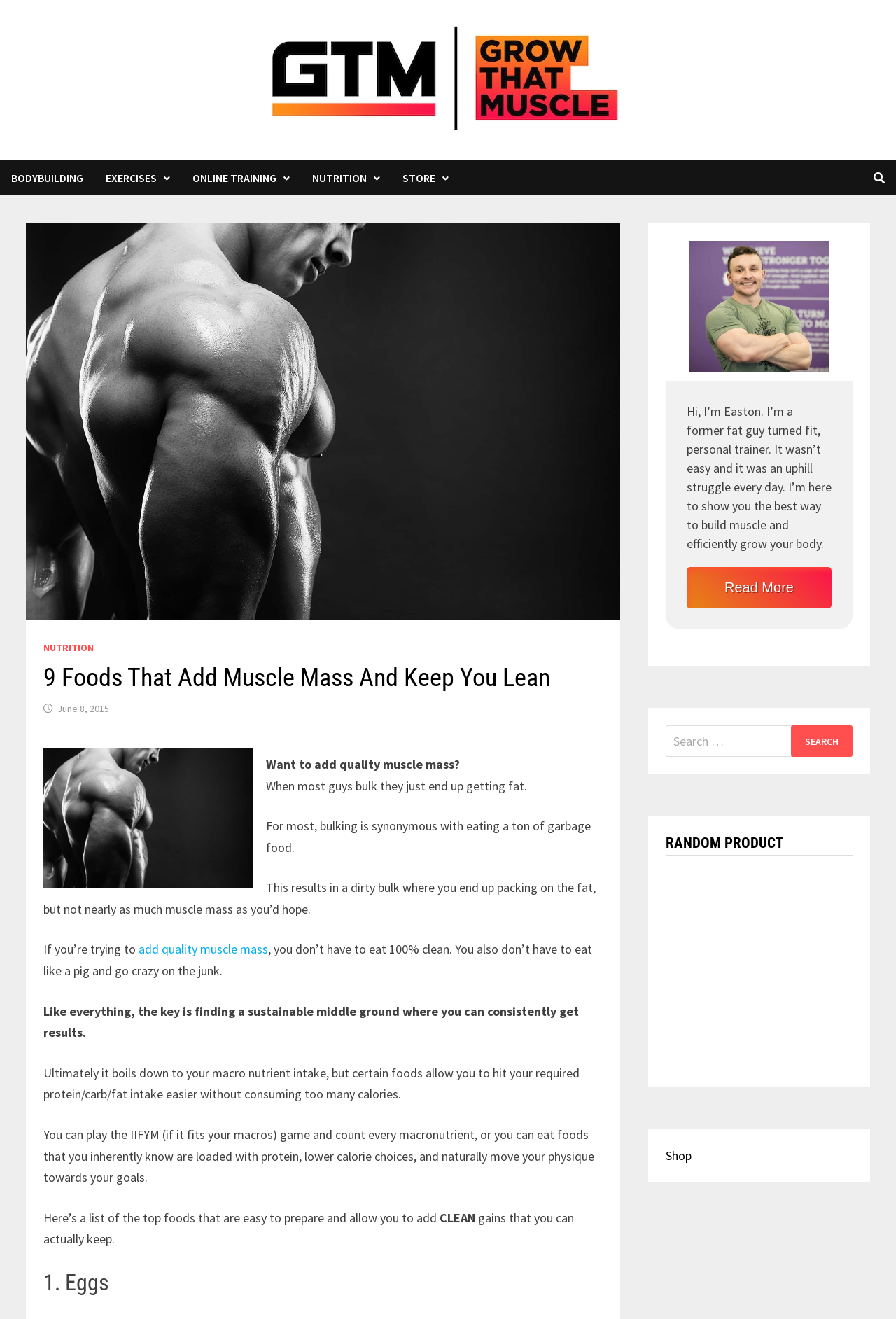What is the purpose of the search box?
Carefully examine the image and provide a detailed answer to the question.

The search box is located at the bottom of the webpage with a label 'Search for:' and a button 'Search'. This suggests that the purpose of the search box is to allow users to search for specific content within the website.